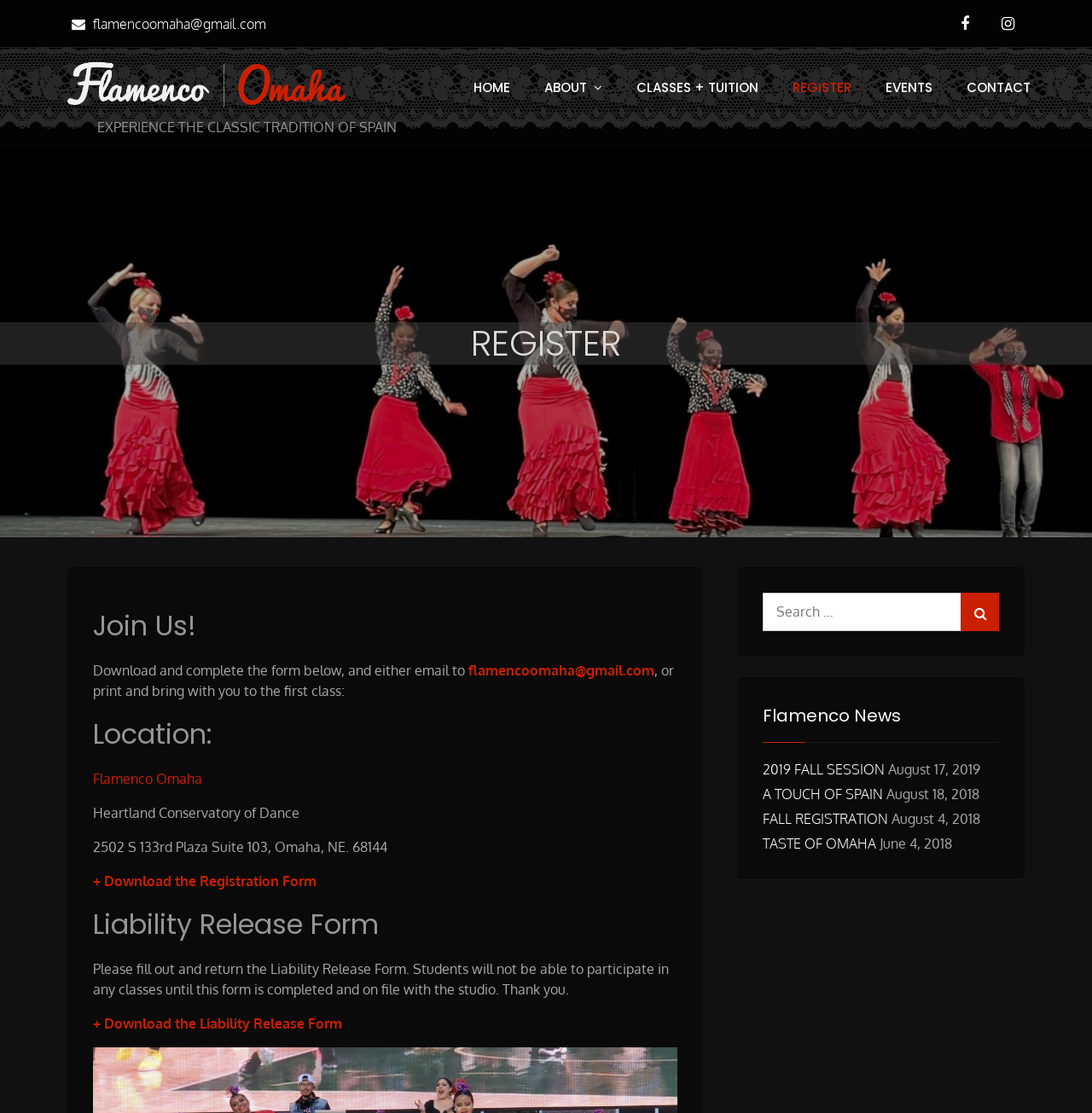From the element description A Touch of Spain, predict the bounding box coordinates of the UI element. The coordinates must be specified in the format (top-left x, top-left y, bottom-right x, bottom-right y) and should be within the 0 to 1 range.

[0.699, 0.705, 0.809, 0.721]